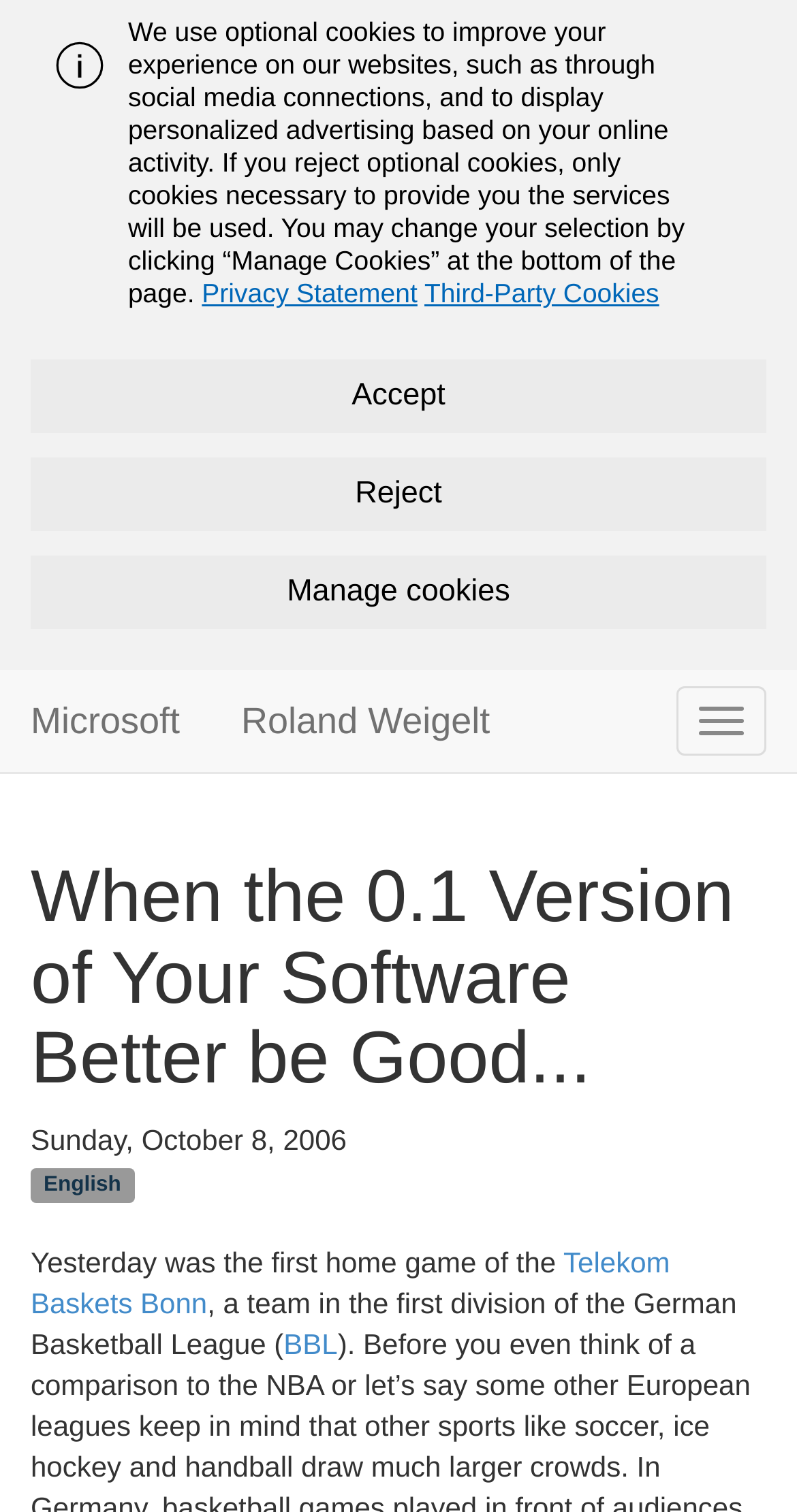Specify the bounding box coordinates of the element's area that should be clicked to execute the given instruction: "learn more about BBL". The coordinates should be four float numbers between 0 and 1, i.e., [left, top, right, bottom].

[0.356, 0.878, 0.424, 0.899]